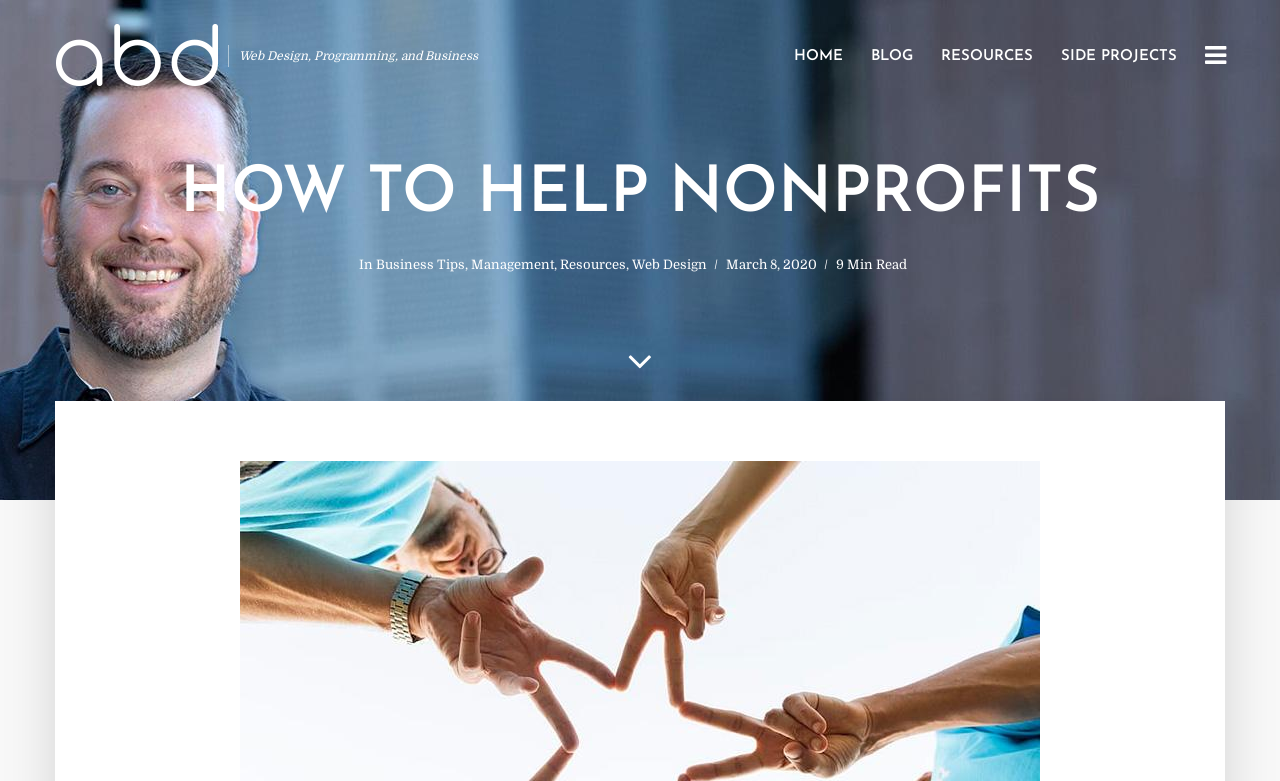Determine the bounding box coordinates of the section I need to click to execute the following instruction: "Click on 'Devolution Of Informality: Legacies of State'". Provide the coordinates as four float numbers between 0 and 1, i.e., [left, top, right, bottom].

None